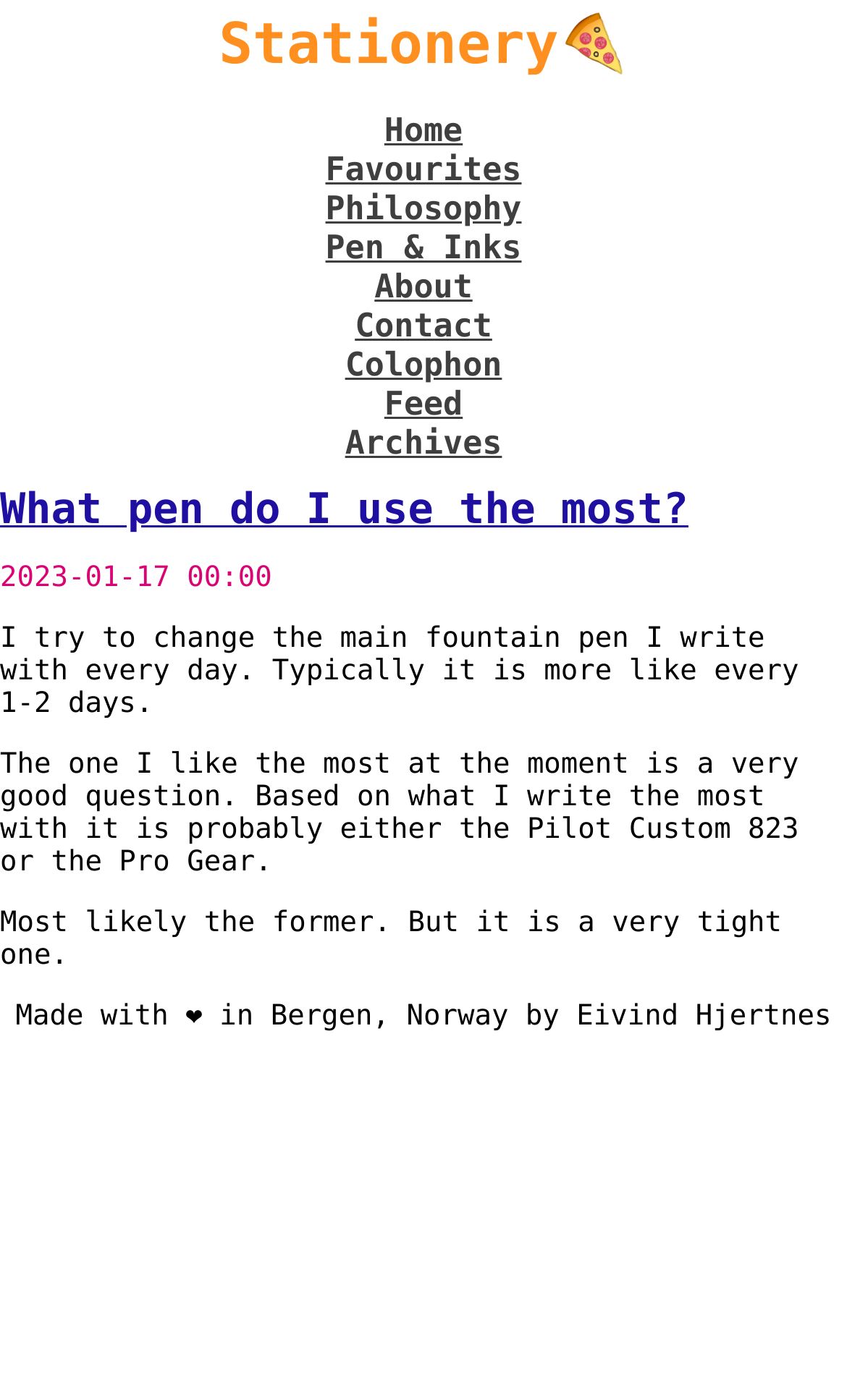Use a single word or phrase to answer the question:
What is the author's writing habit?

Writes with a fountain pen